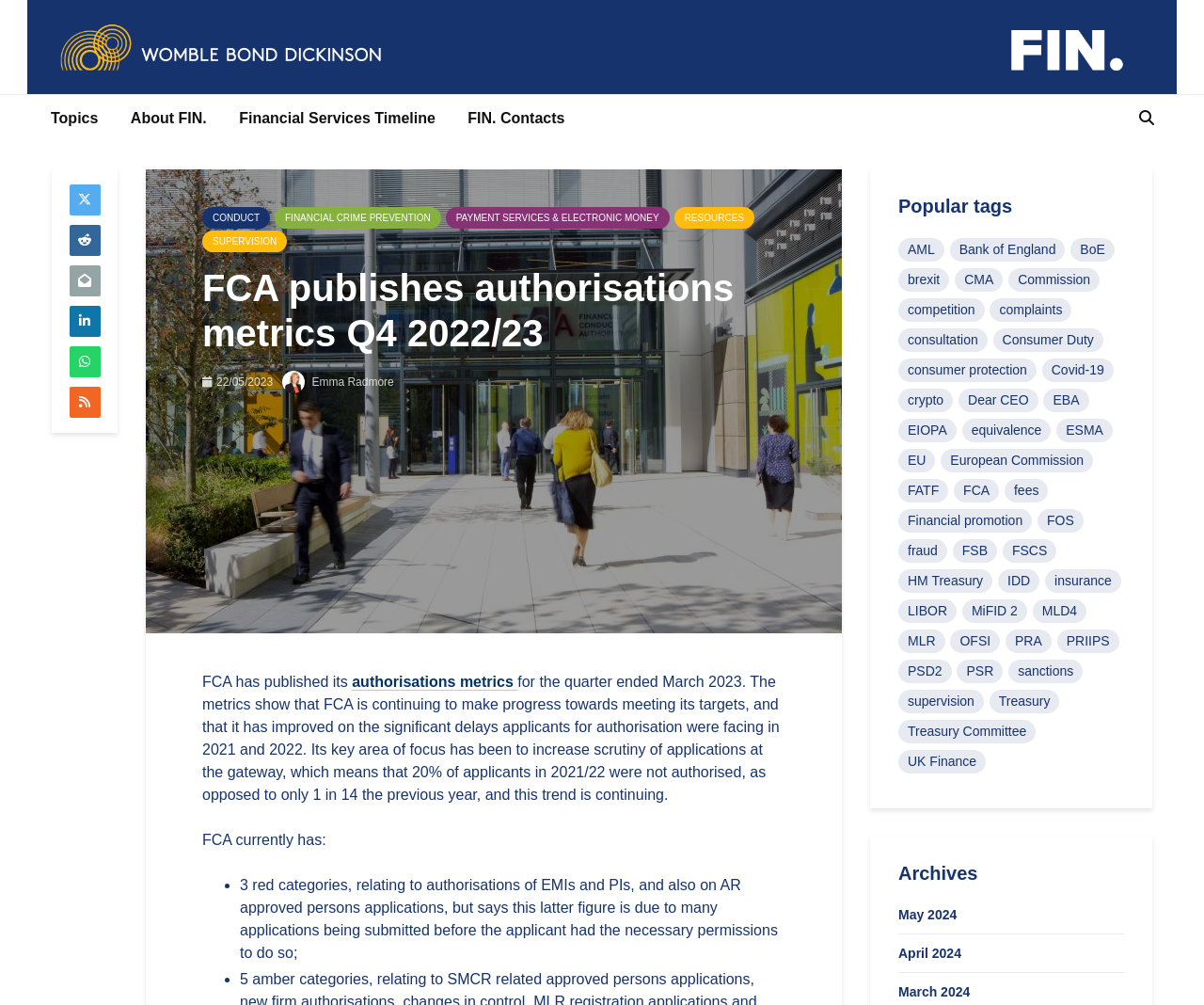What is the date mentioned in the article?
Based on the visual details in the image, please answer the question thoroughly.

The webpage mentions the date 22/05/2023, likely the publication or update date of the article.